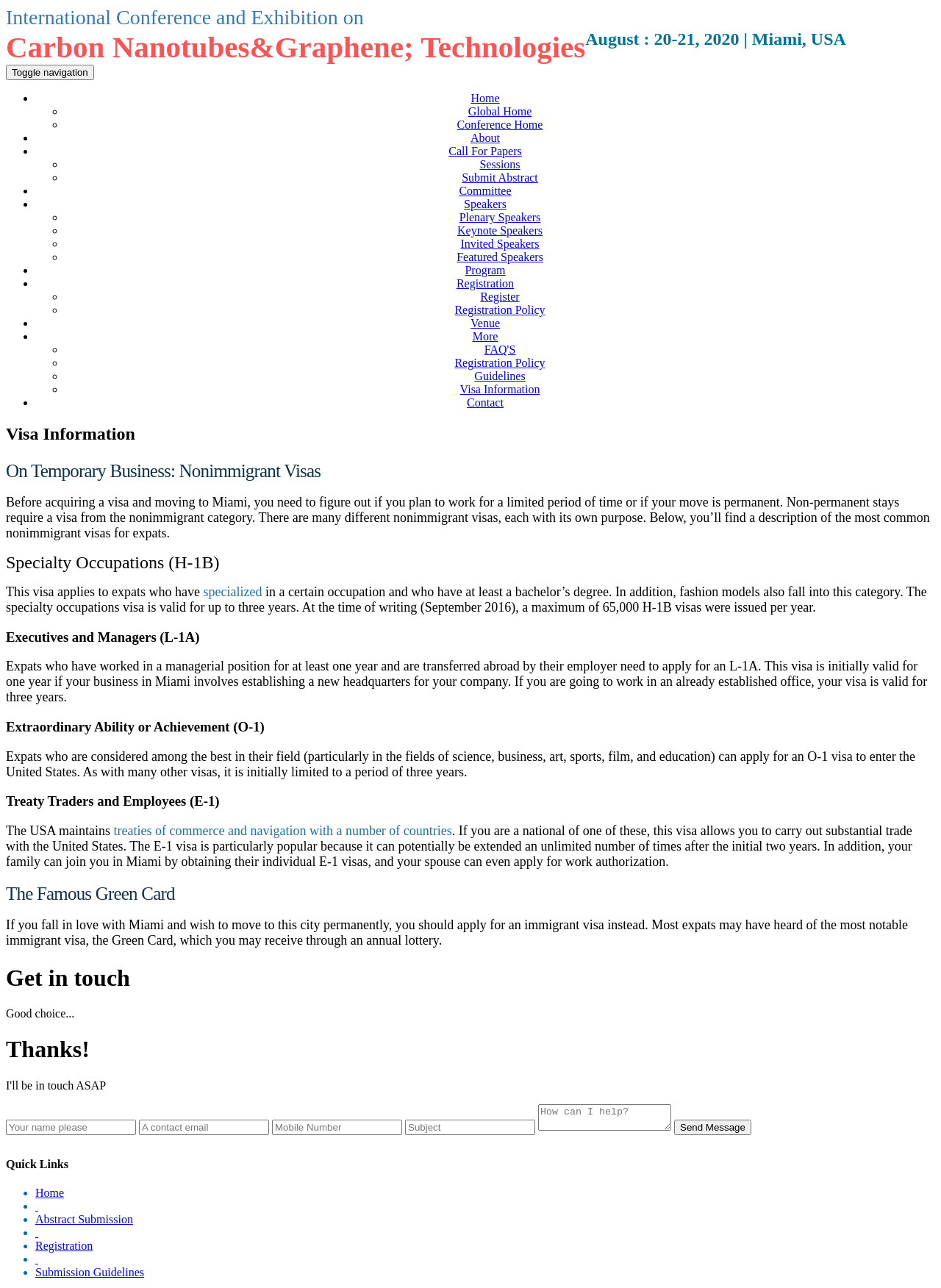Specify the bounding box coordinates of the area to click in order to execute this command: 'Fill in the 'Your name please' textbox'. The coordinates should consist of four float numbers ranging from 0 to 1, and should be formatted as [left, top, right, bottom].

[0.006, 0.869, 0.145, 0.881]